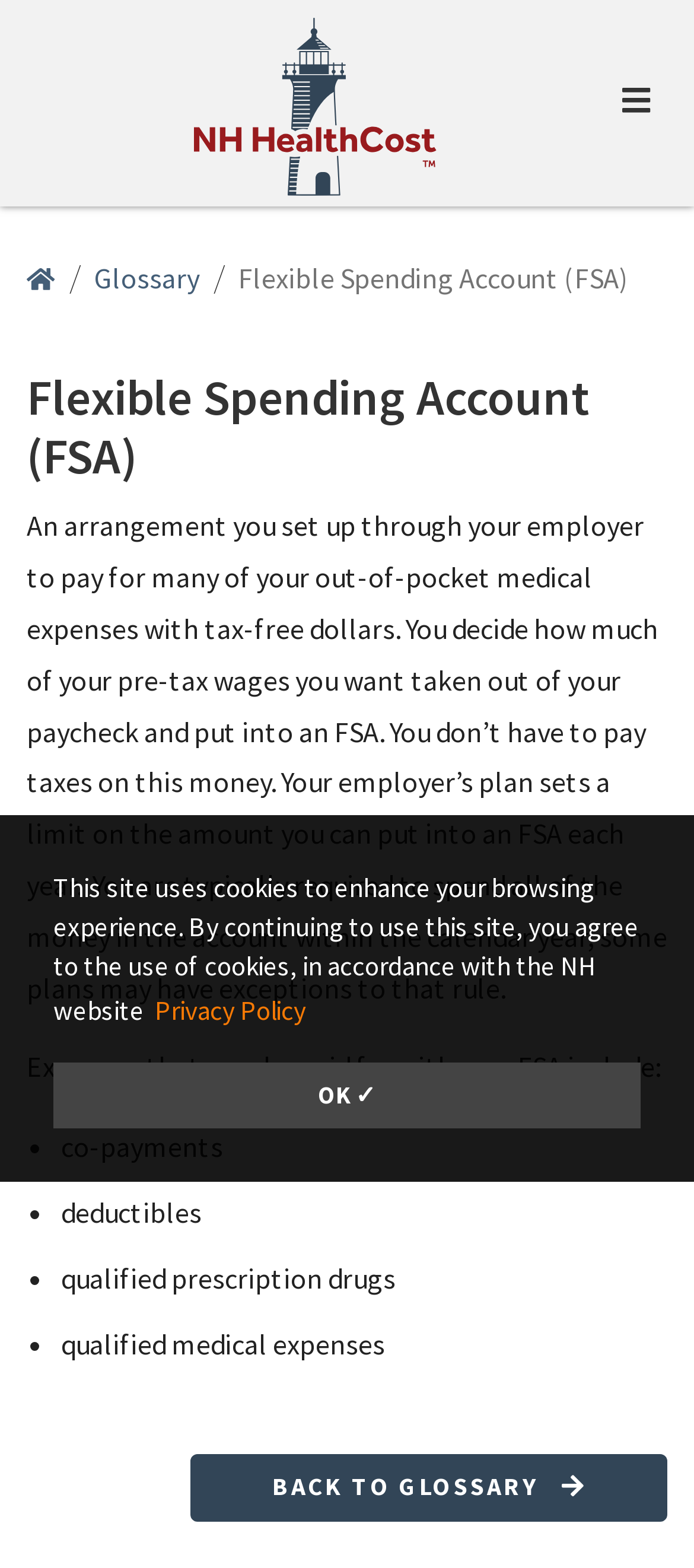Answer the question below with a single word or a brief phrase: 
What expenses can be paid with an FSA?

Co-payments, deductibles, etc.